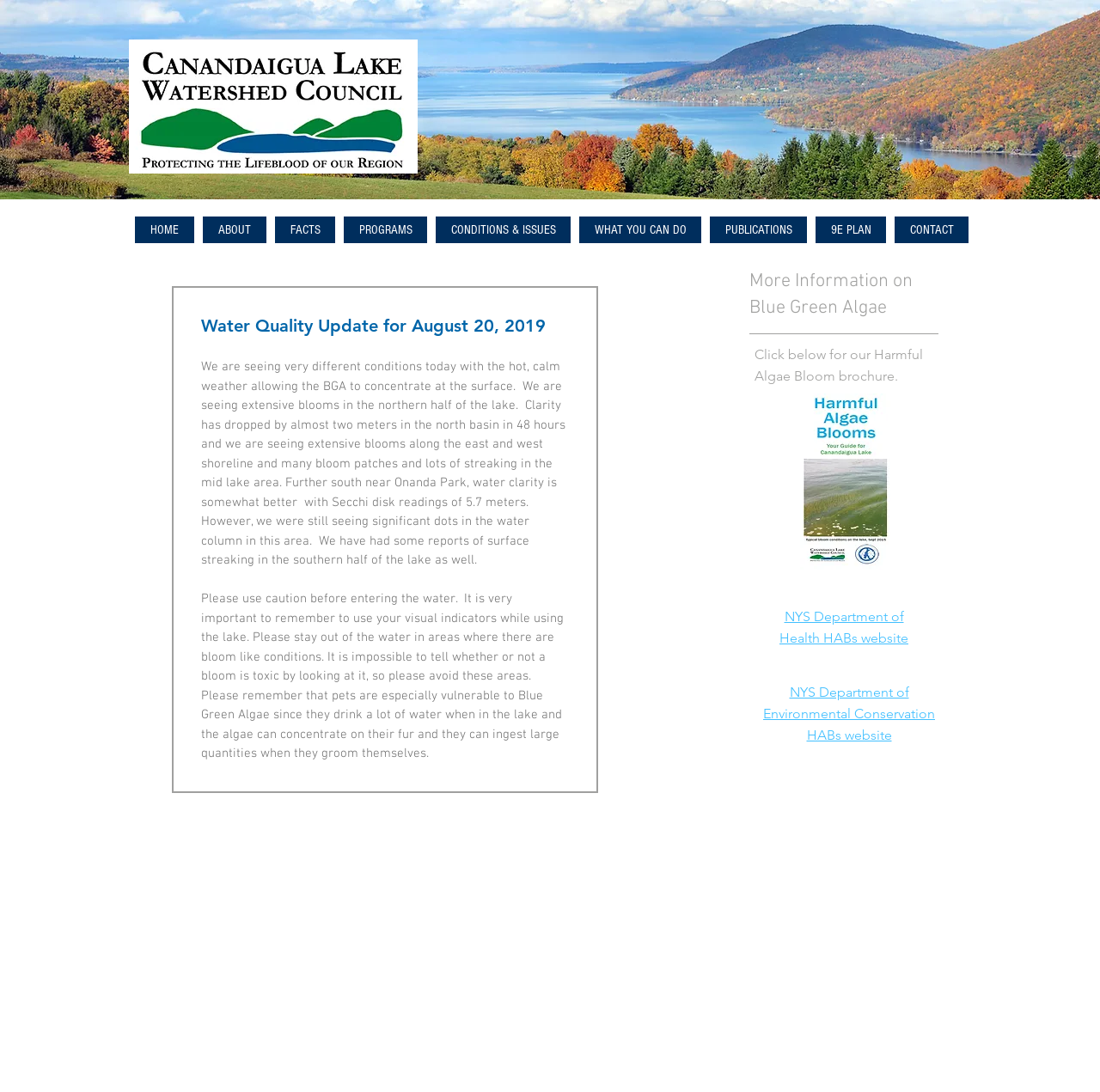Find the bounding box coordinates of the element to click in order to complete this instruction: "download HAB 2016 brochure". The bounding box coordinates must be four float numbers between 0 and 1, denoted as [left, top, right, bottom].

[0.716, 0.36, 0.821, 0.525]